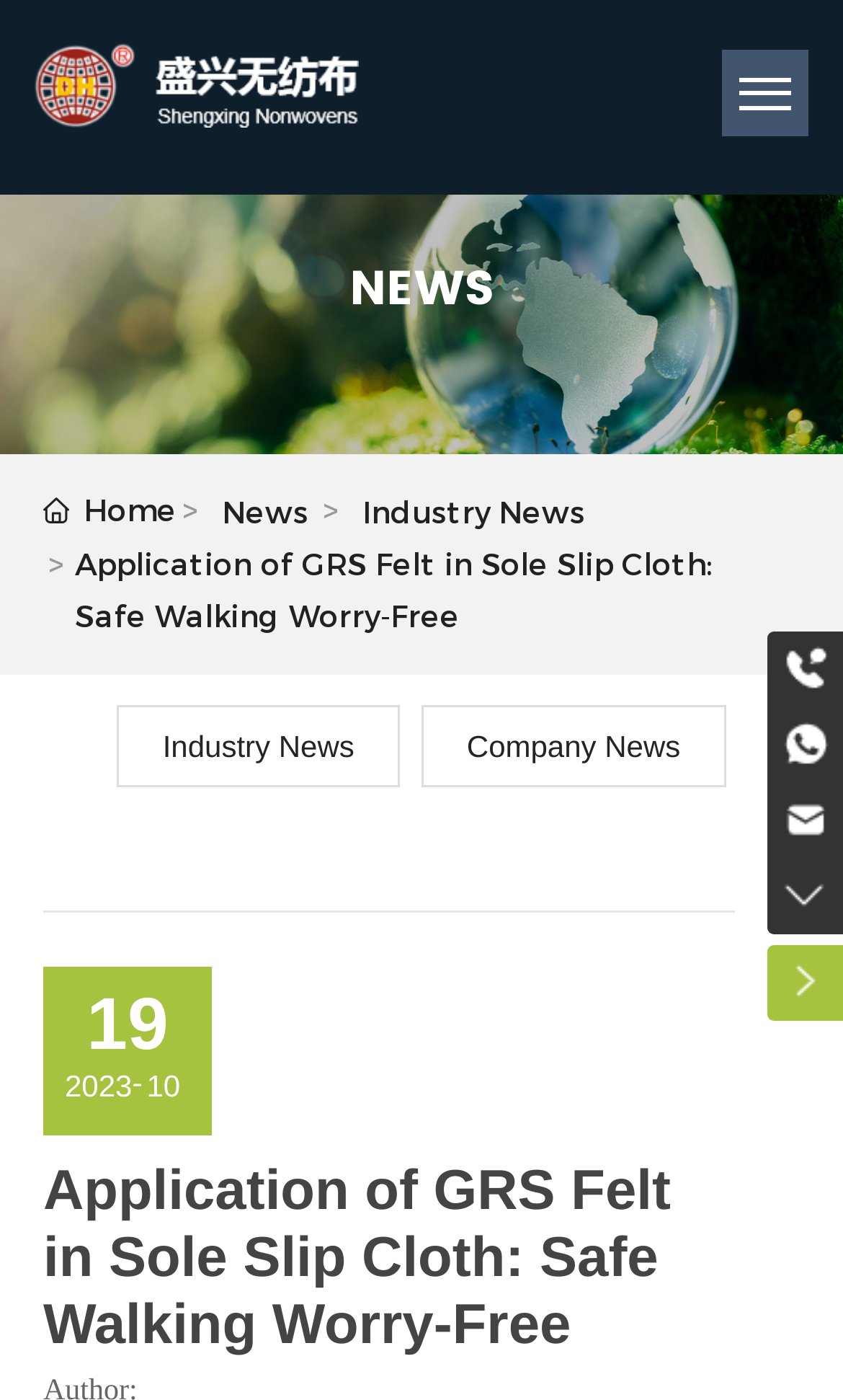Respond with a single word or phrase:
What is the email address of the company?

chenwei@wzsx.com